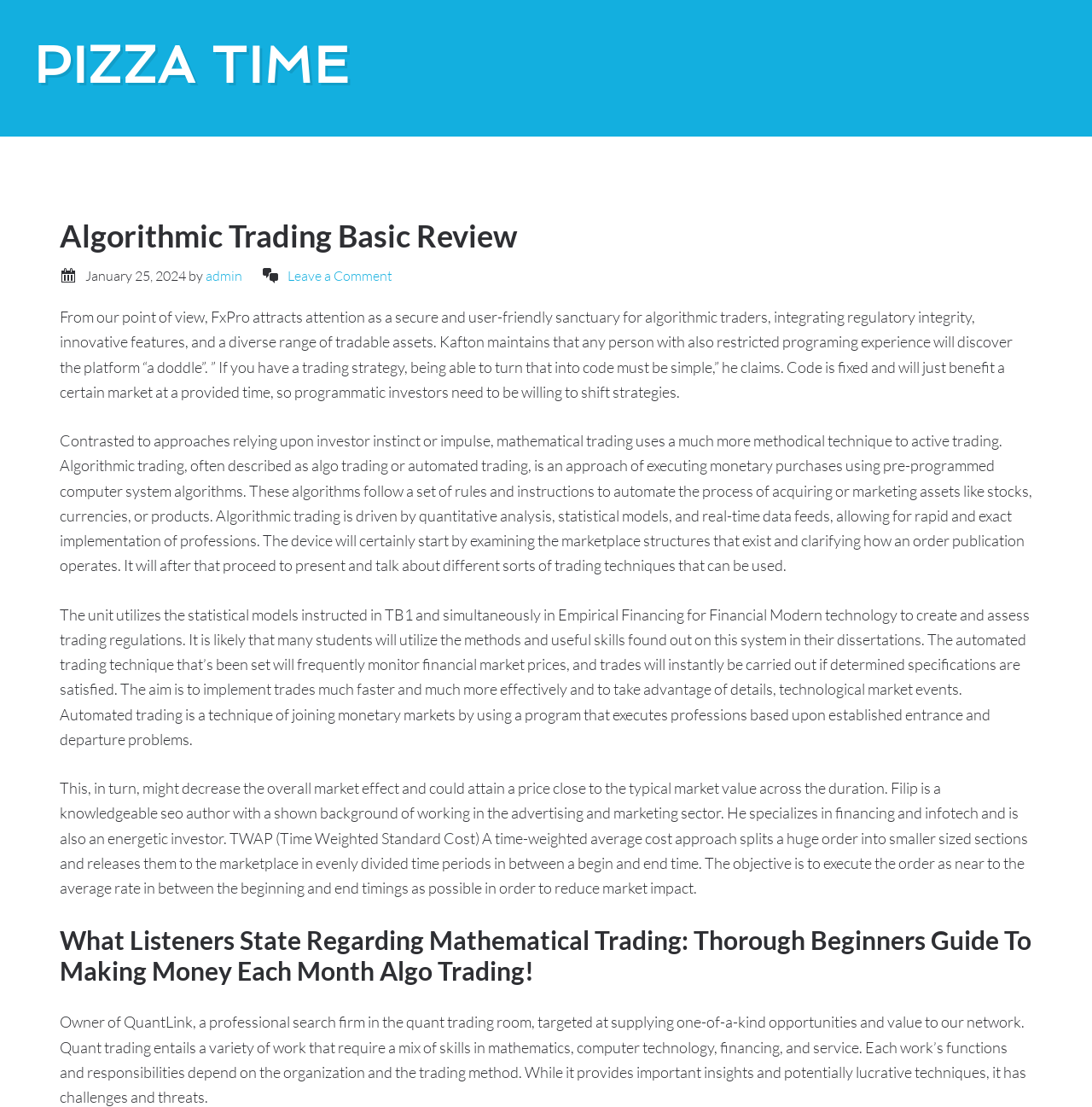What is the purpose of TWAP?
Refer to the image and provide a concise answer in one word or phrase.

To reduce market impact